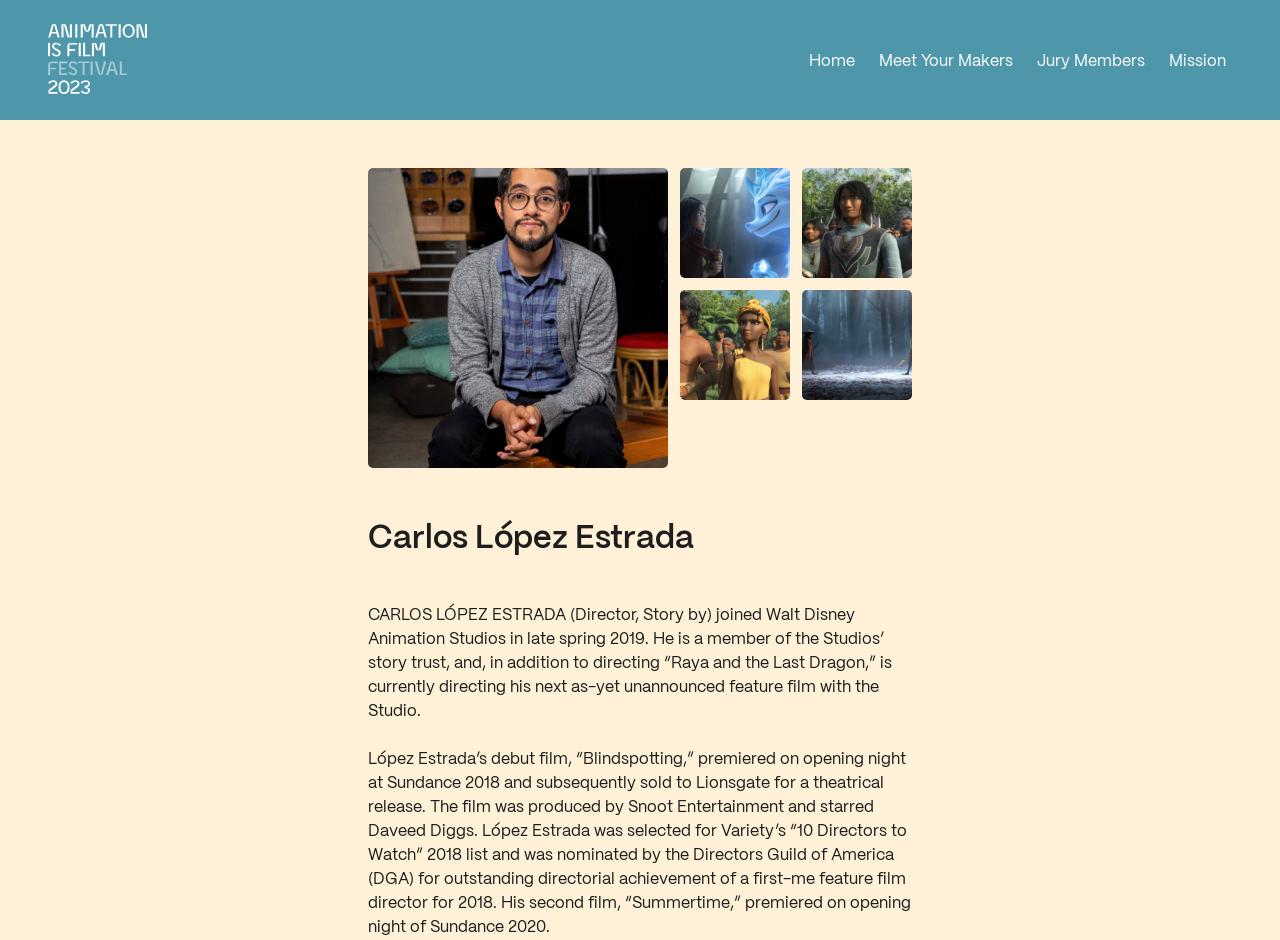From the element description: "Meet Your Makers", extract the bounding box coordinates of the UI element. The coordinates should be expressed as four float numbers between 0 and 1, in the order [left, top, right, bottom].

[0.682, 0.049, 0.796, 0.079]